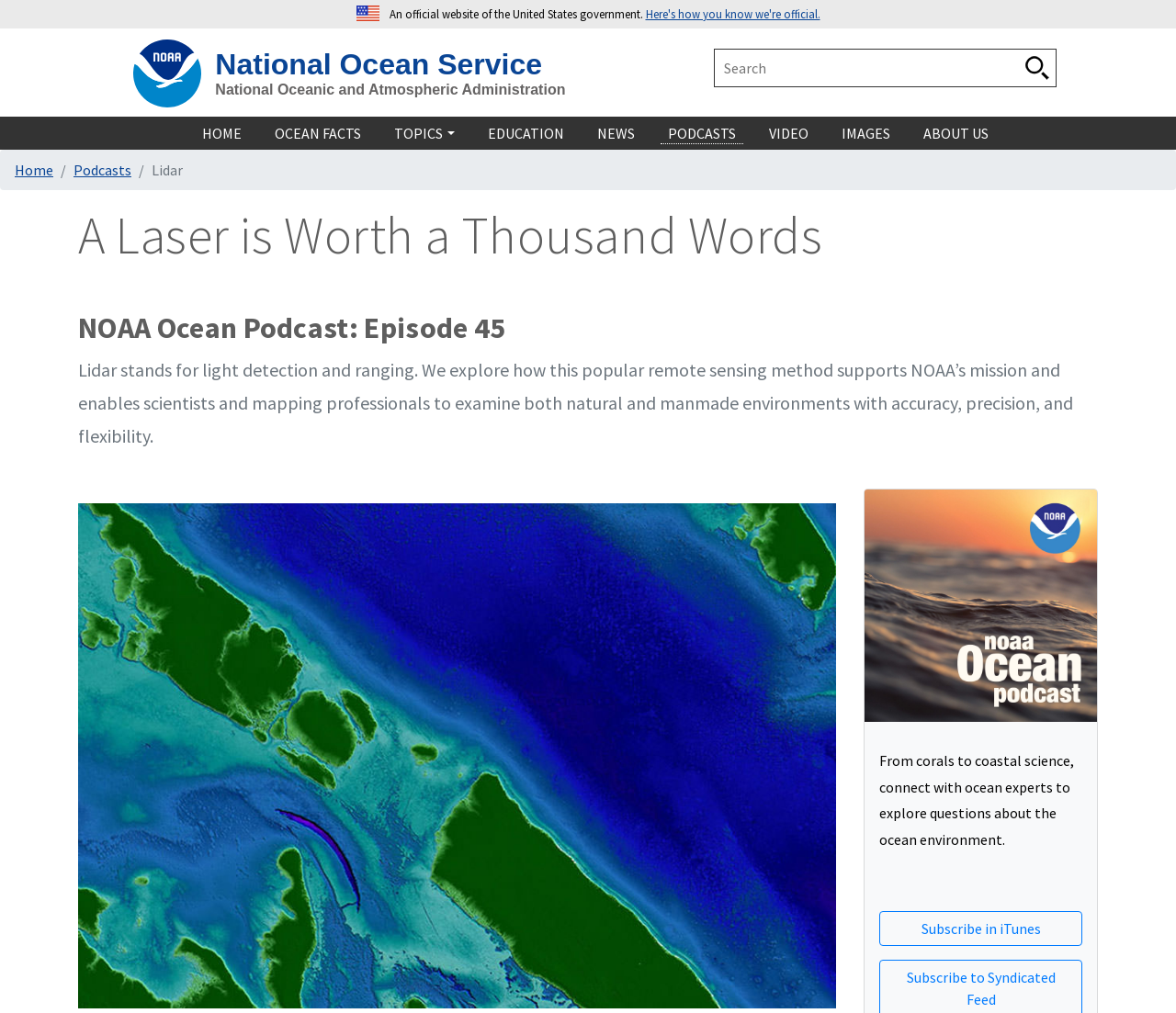Determine the bounding box coordinates of the area to click in order to meet this instruction: "Search for something".

[0.607, 0.048, 0.898, 0.086]